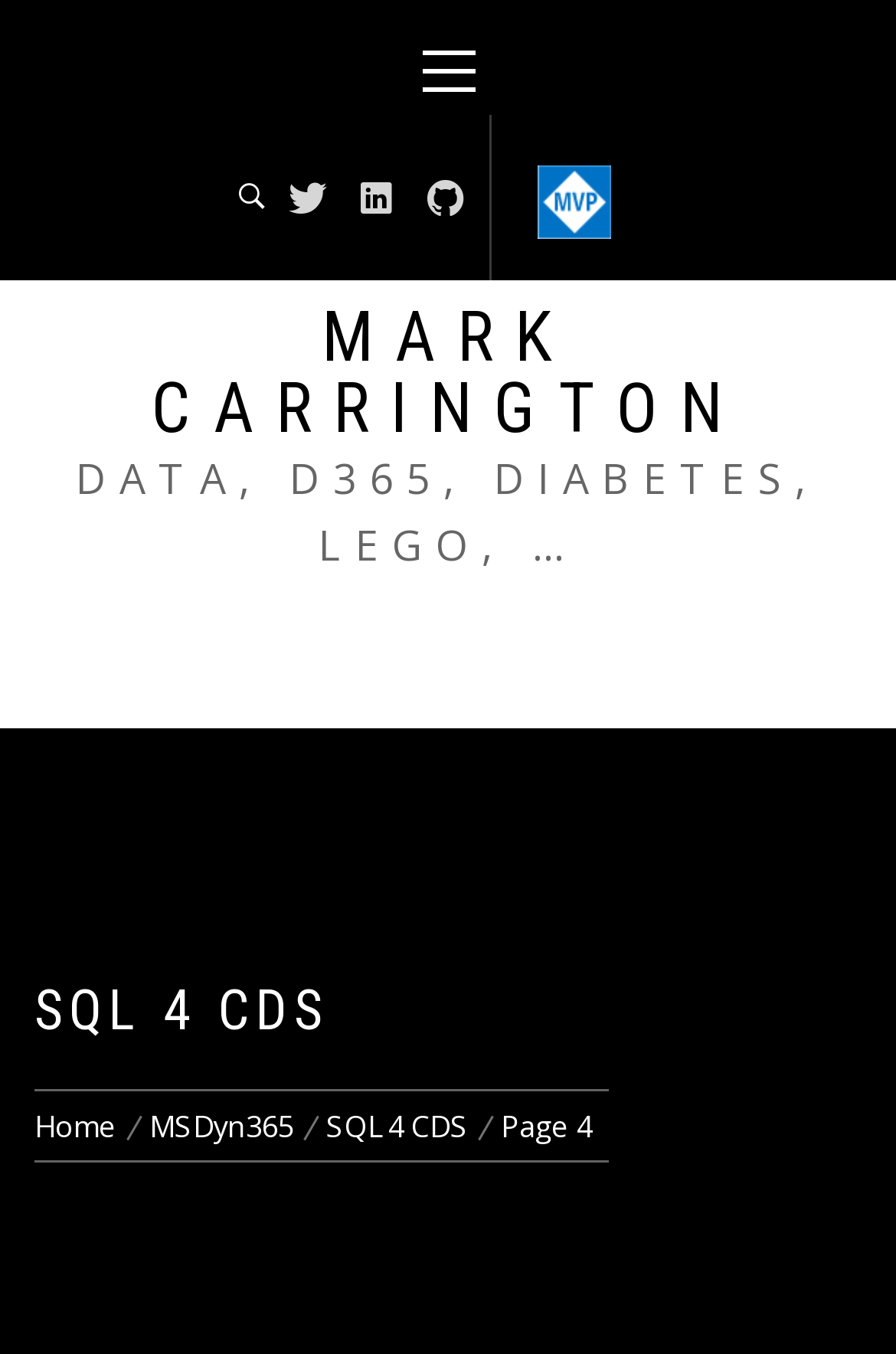Extract the bounding box coordinates for the described element: "GitHub". The coordinates should be represented as four float numbers between 0 and 1: [left, top, right, bottom].

[0.459, 0.112, 0.536, 0.18]